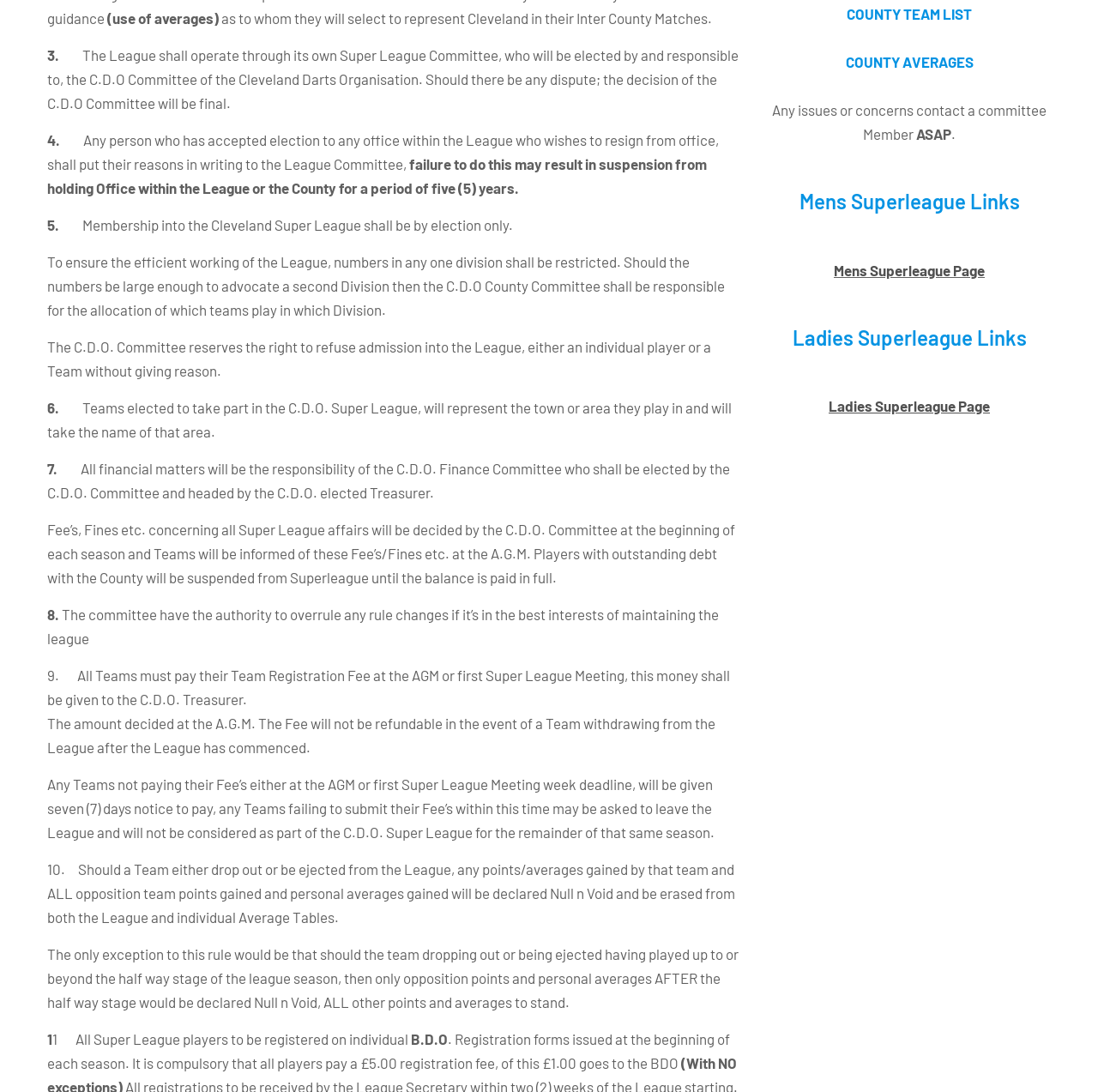Show the bounding box coordinates for the HTML element described as: "COUNTY AVERAGES".

[0.77, 0.049, 0.886, 0.064]